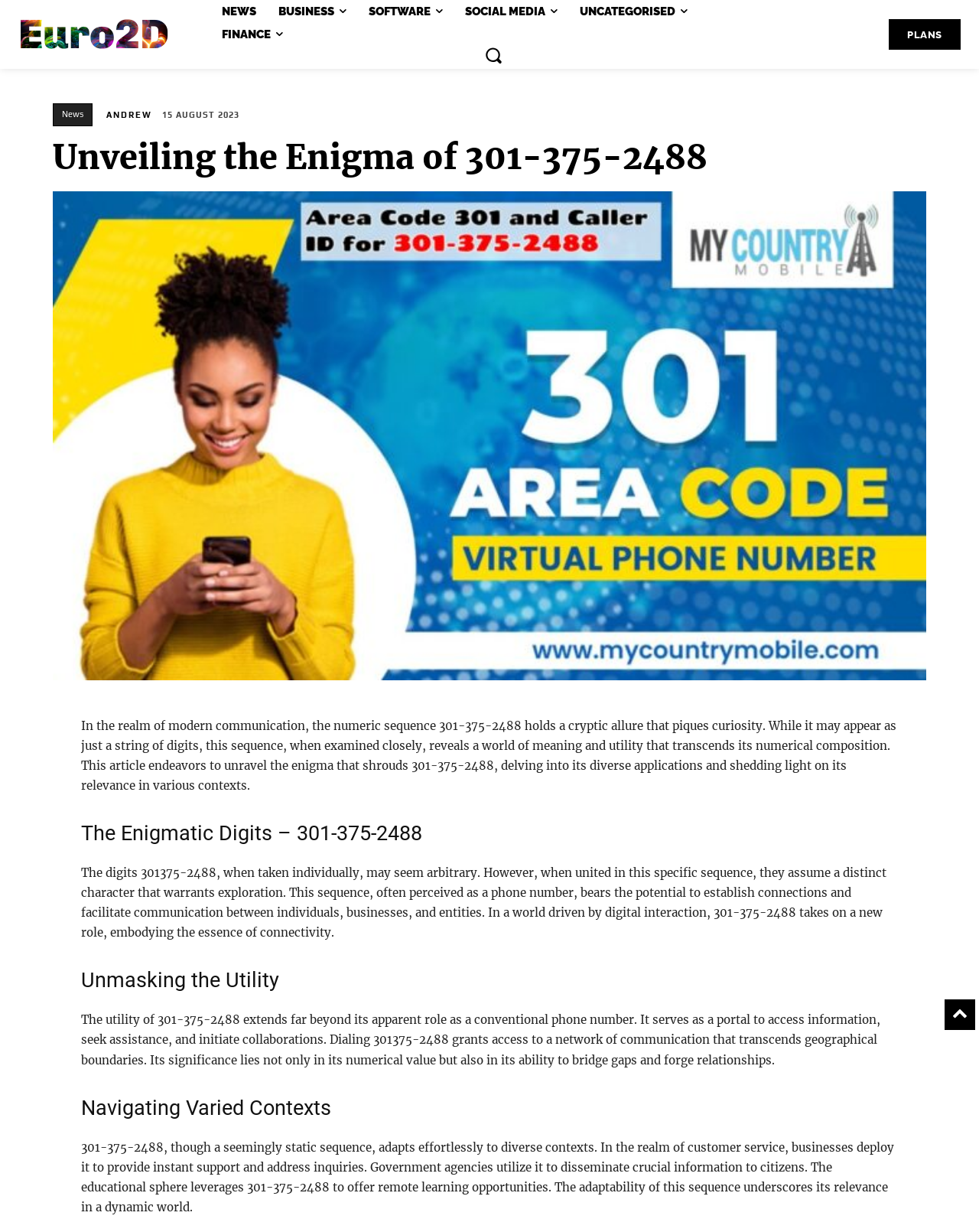Extract the text of the main heading from the webpage.

Unveiling the Enigma of 301-375-2488